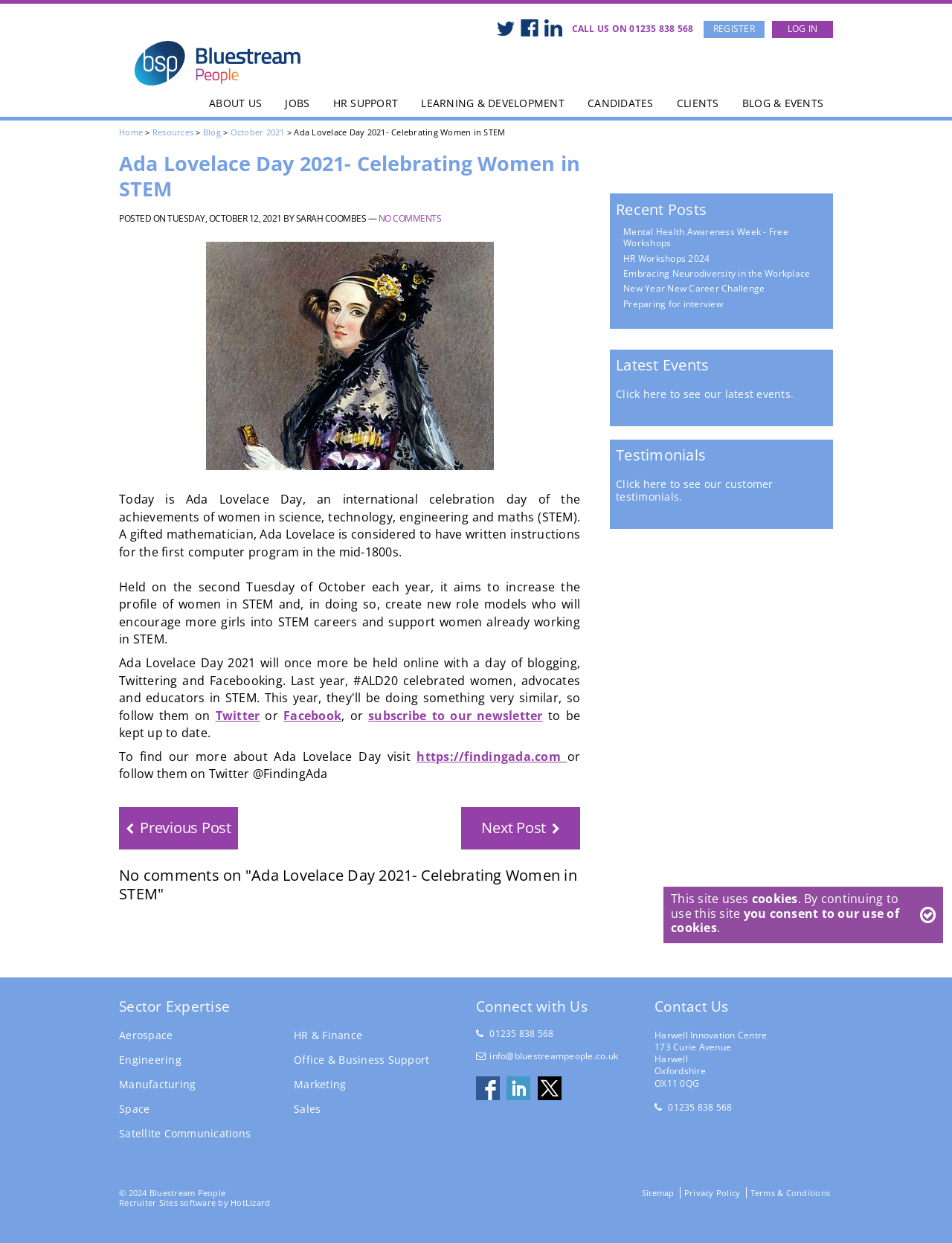Provide the bounding box coordinates of the UI element this sentence describes: "New Year New Career Challenge".

[0.655, 0.227, 0.803, 0.237]